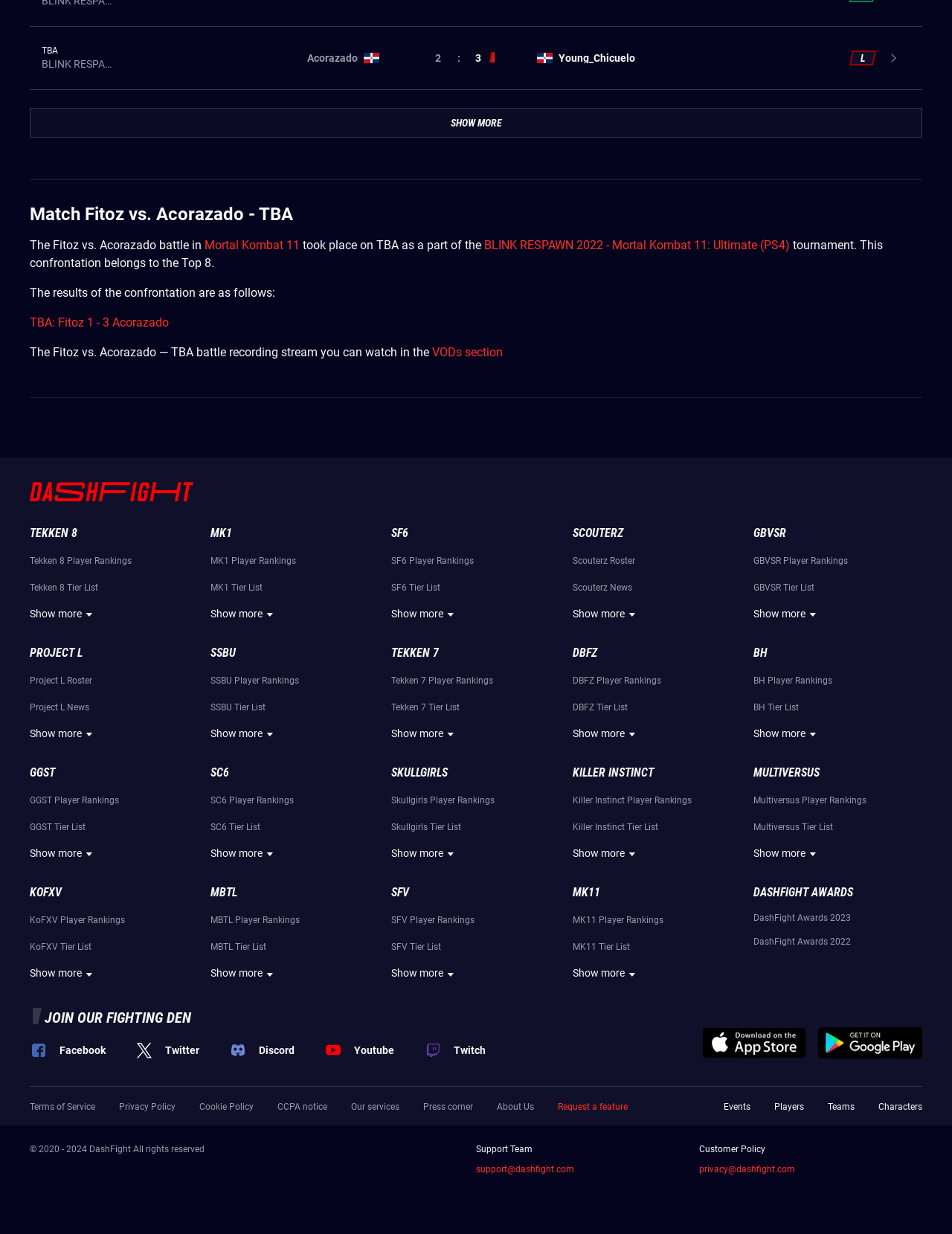Please identify the coordinates of the bounding box for the clickable region that will accomplish this instruction: "Click the SHOW MORE button".

[0.031, 0.088, 0.969, 0.112]